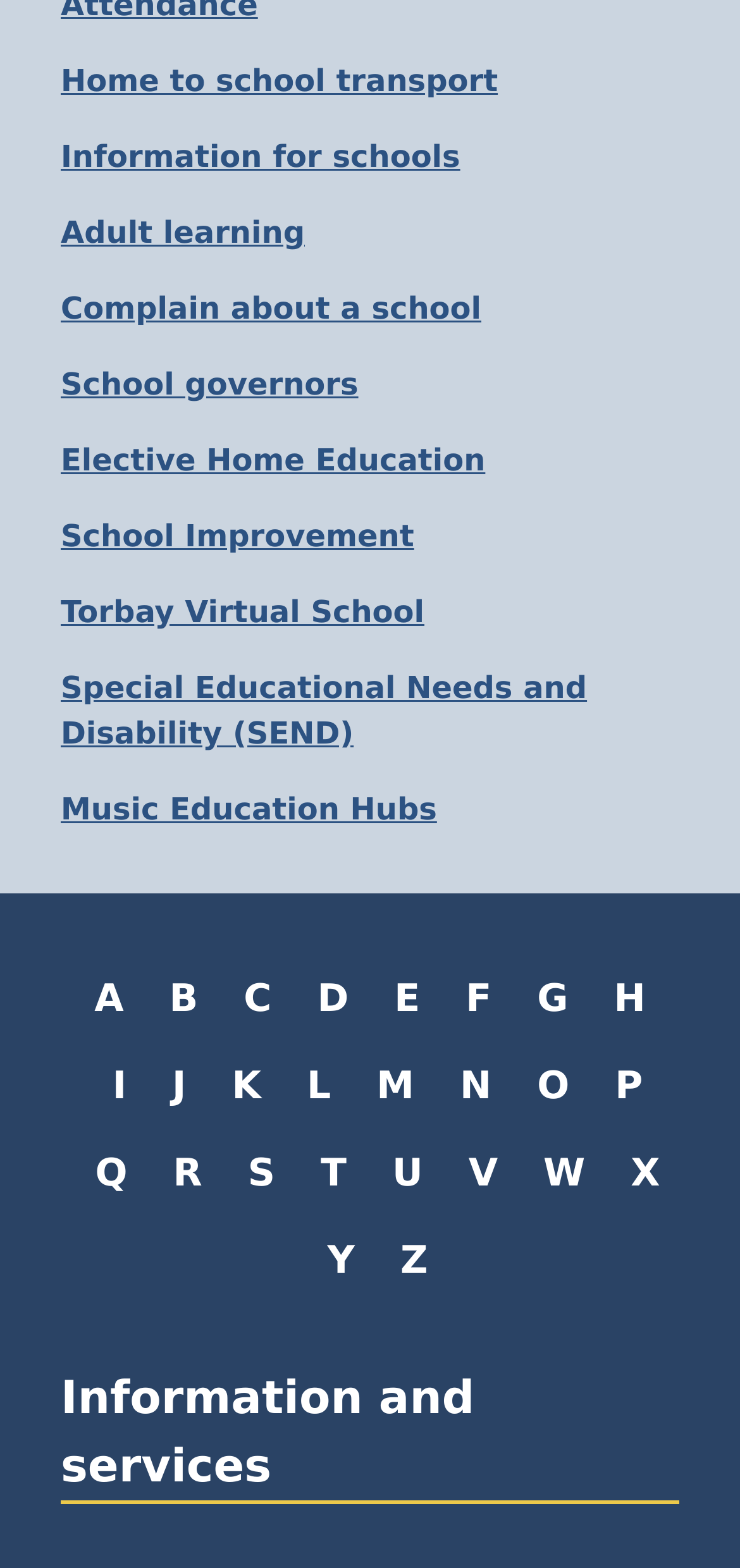Provide the bounding box coordinates of the HTML element described by the text: "W". The coordinates should be in the format [left, top, right, bottom] with values between 0 and 1.

[0.714, 0.72, 0.811, 0.775]